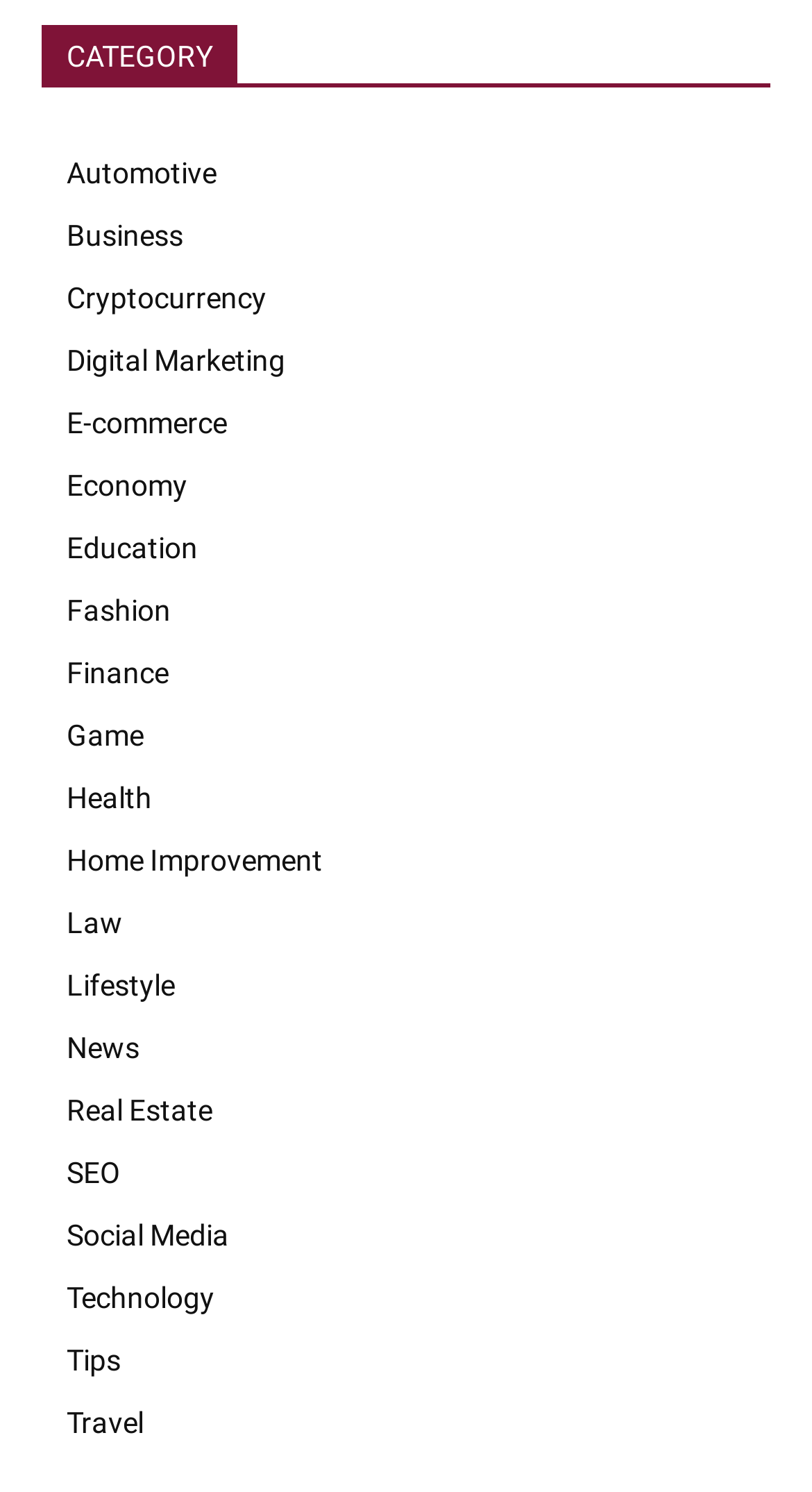Please identify the bounding box coordinates of the element's region that I should click in order to complete the following instruction: "Click on Automotive". The bounding box coordinates consist of four float numbers between 0 and 1, i.e., [left, top, right, bottom].

[0.051, 0.095, 0.949, 0.137]